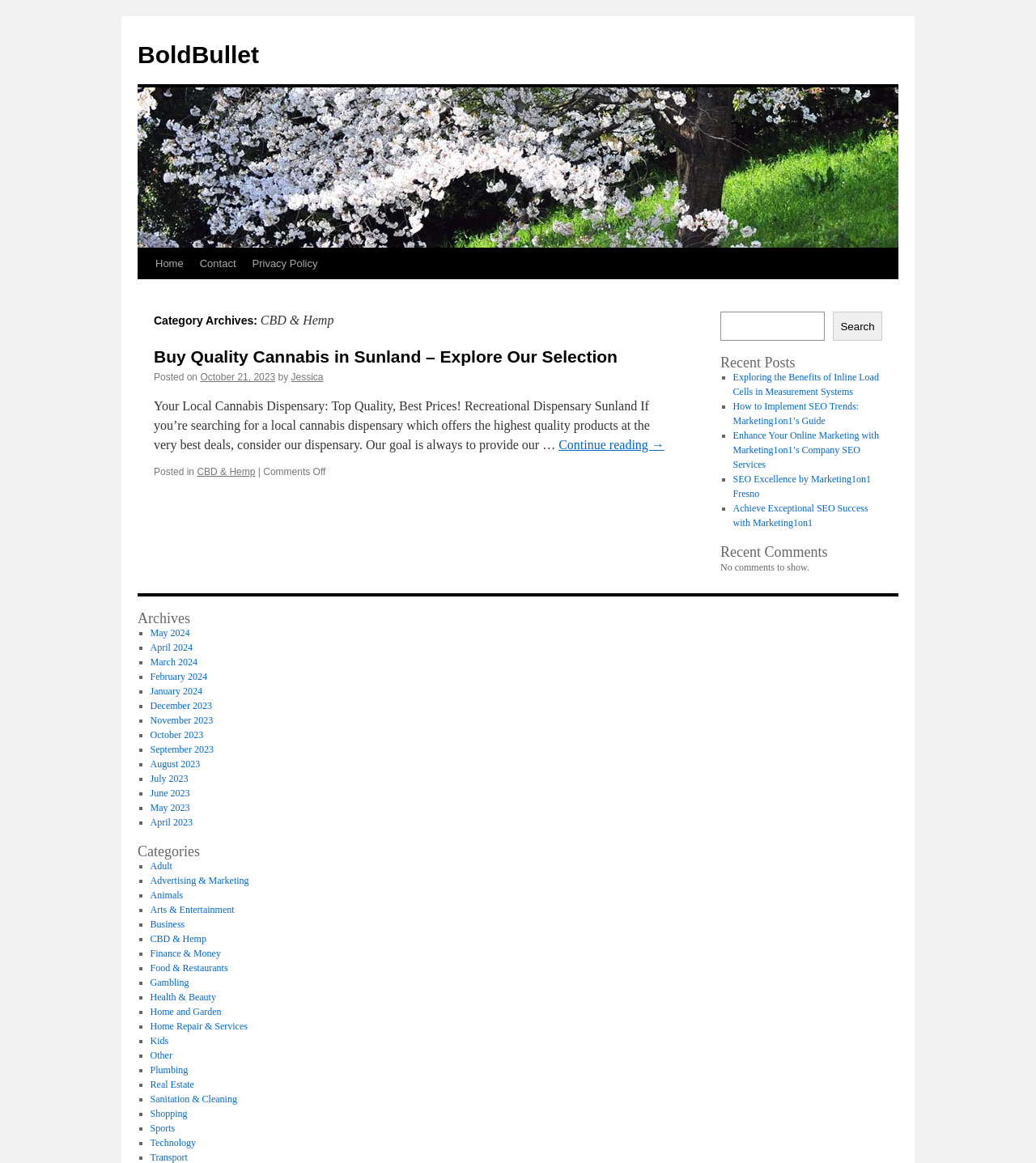Determine the bounding box coordinates of the clickable region to execute the instruction: "View the 'Recent Posts'". The coordinates should be four float numbers between 0 and 1, denoted as [left, top, right, bottom].

[0.695, 0.305, 0.852, 0.318]